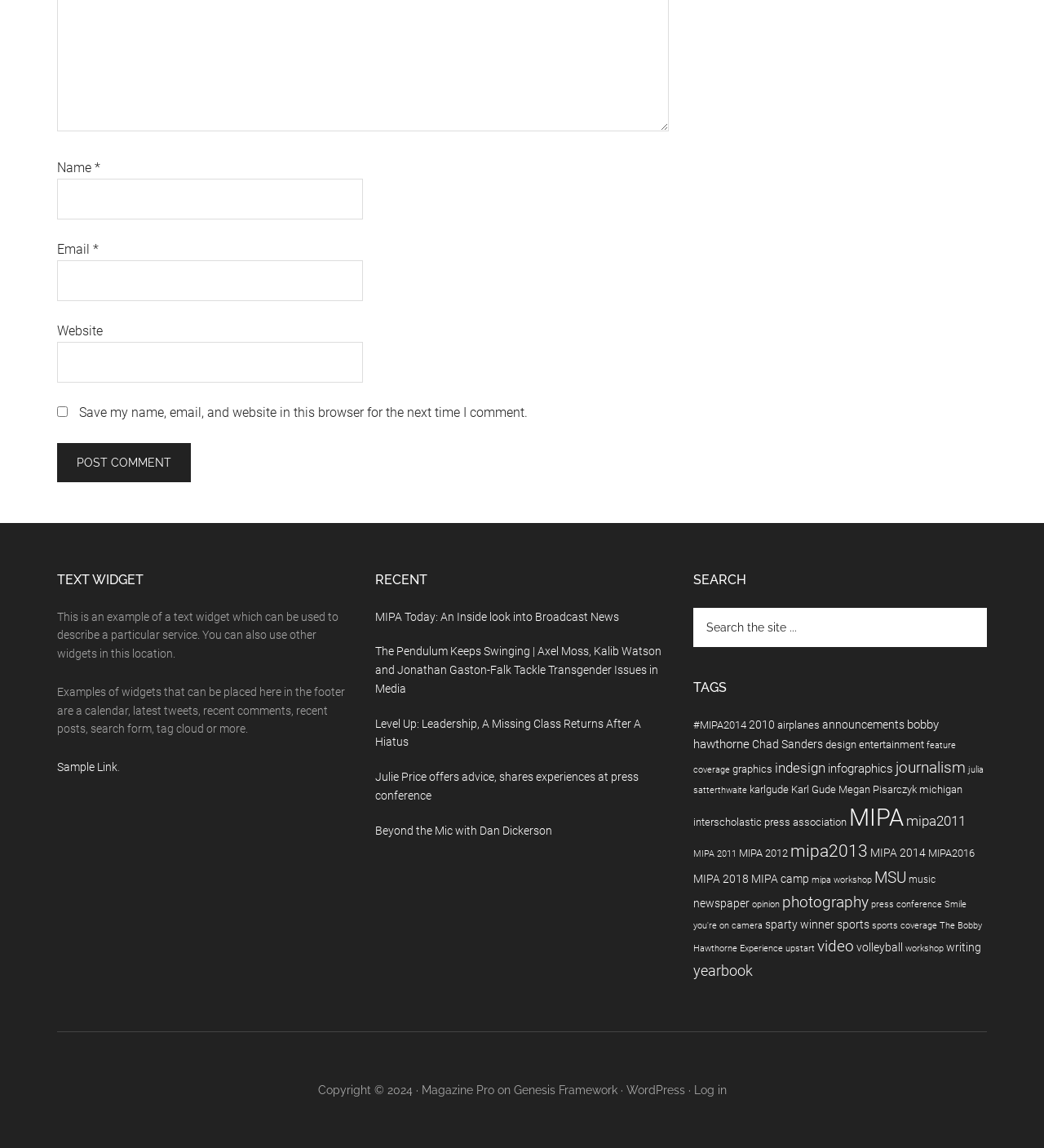Point out the bounding box coordinates of the section to click in order to follow this instruction: "Log in".

[0.664, 0.944, 0.696, 0.955]